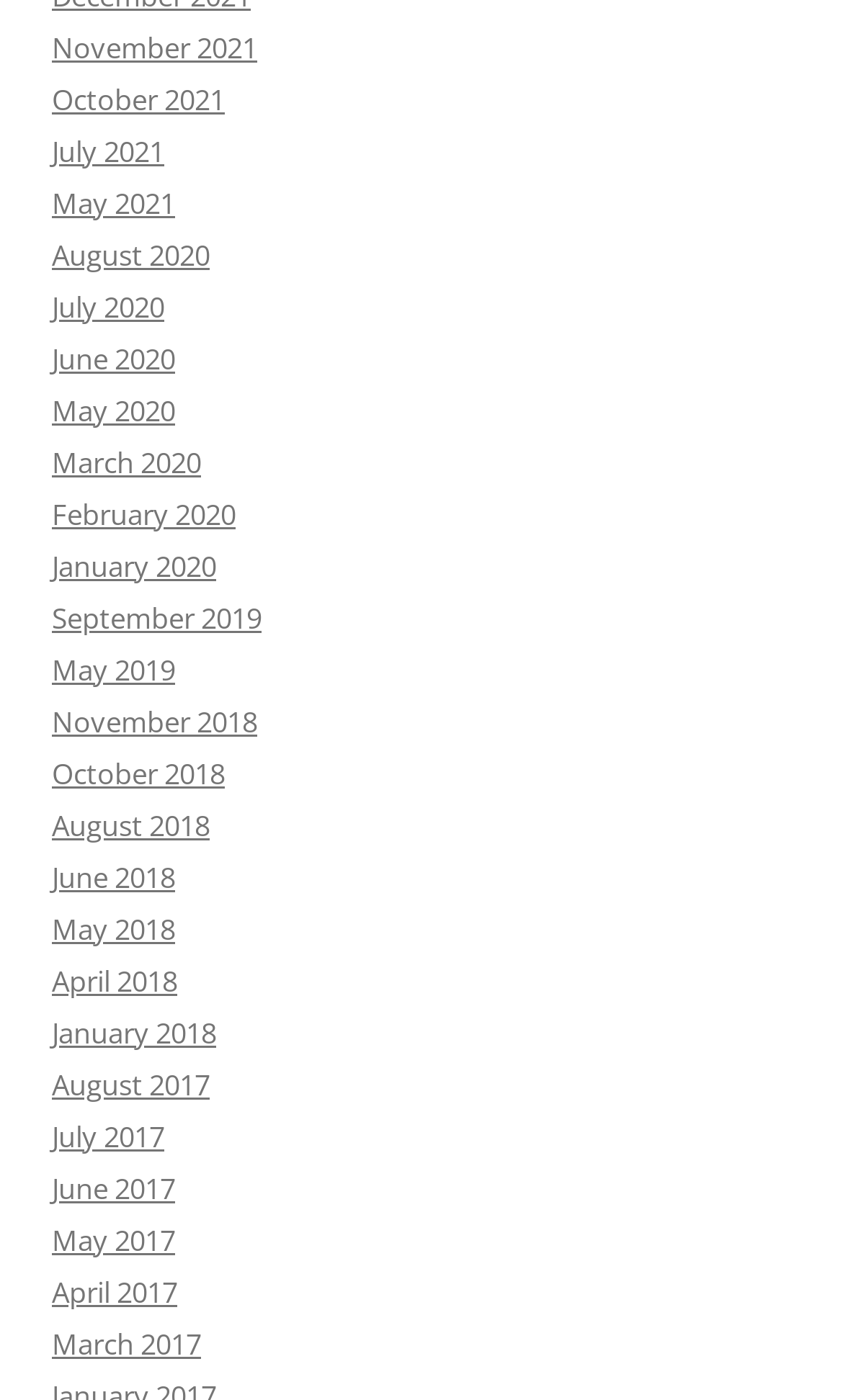Please specify the coordinates of the bounding box for the element that should be clicked to carry out this instruction: "view November 2021". The coordinates must be four float numbers between 0 and 1, formatted as [left, top, right, bottom].

[0.062, 0.019, 0.305, 0.047]